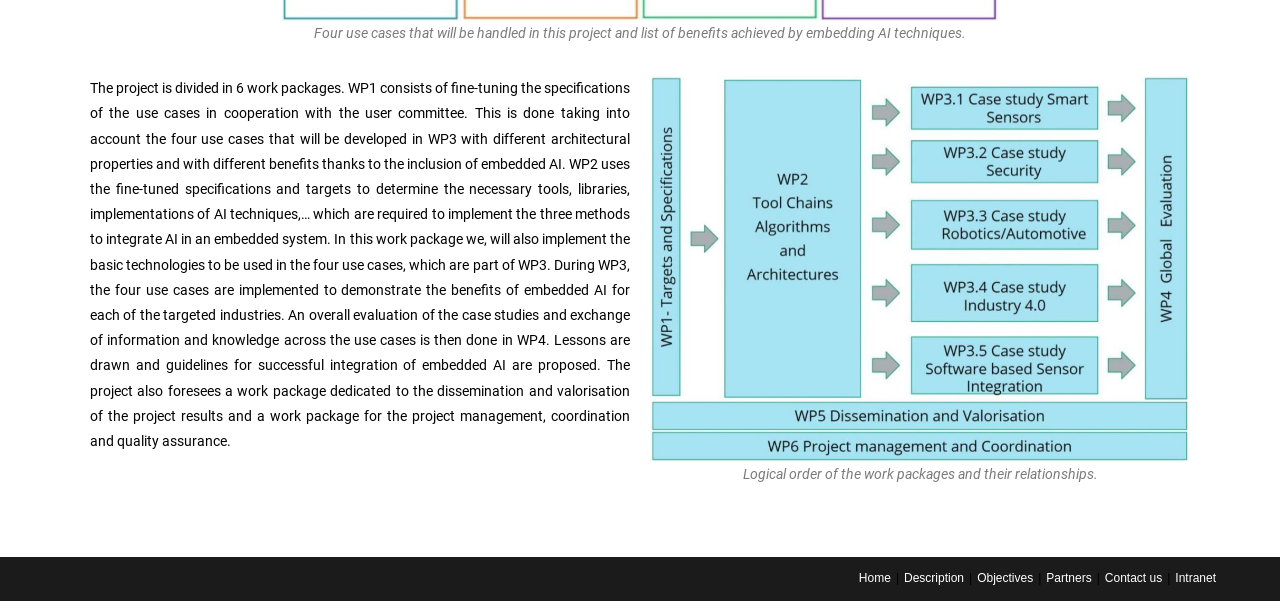Kindly respond to the following question with a single word or a brief phrase: 
What is shown in the figure?

Logical order of work packages